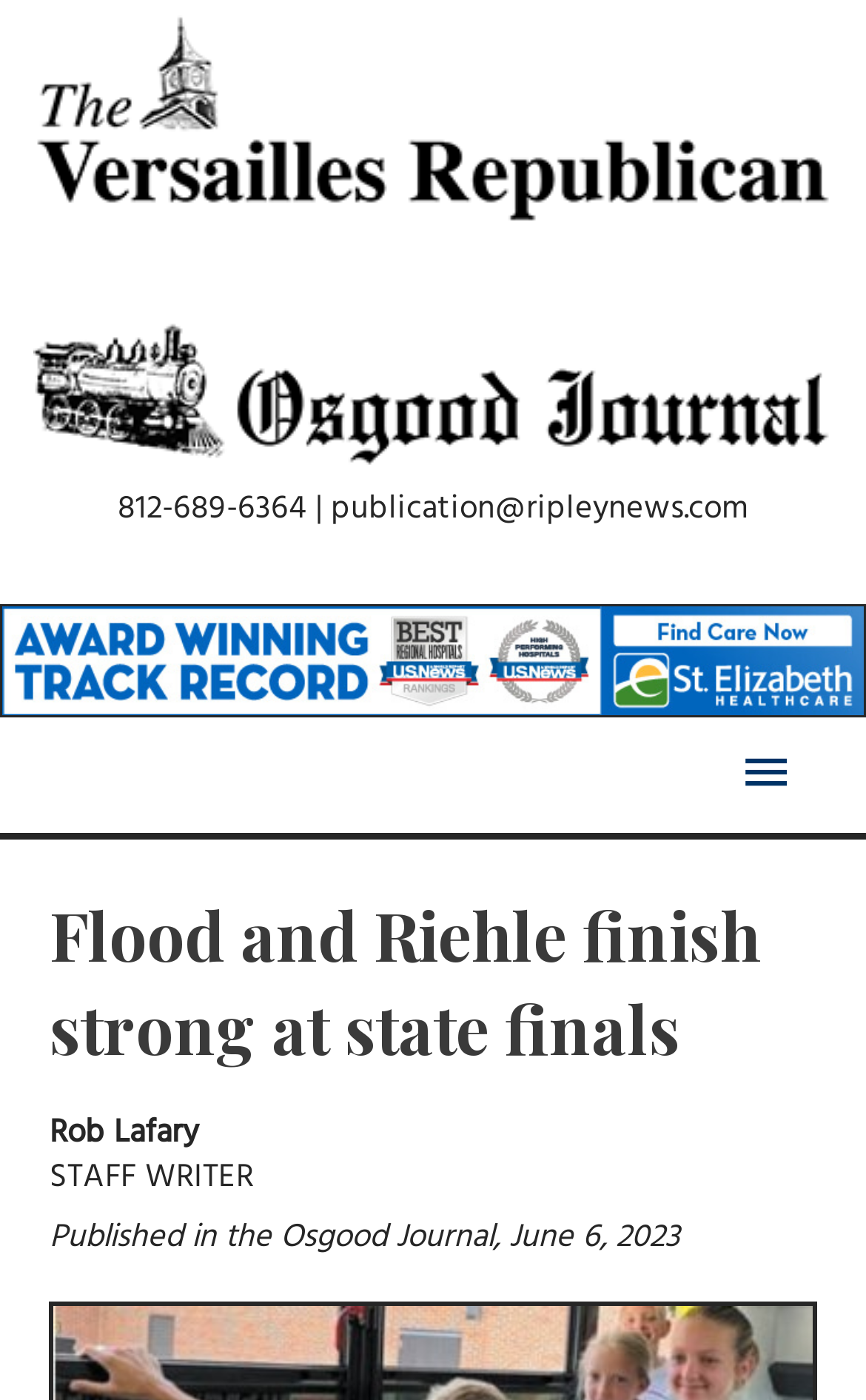Provide your answer in a single word or phrase: 
Is the main menu expanded?

False